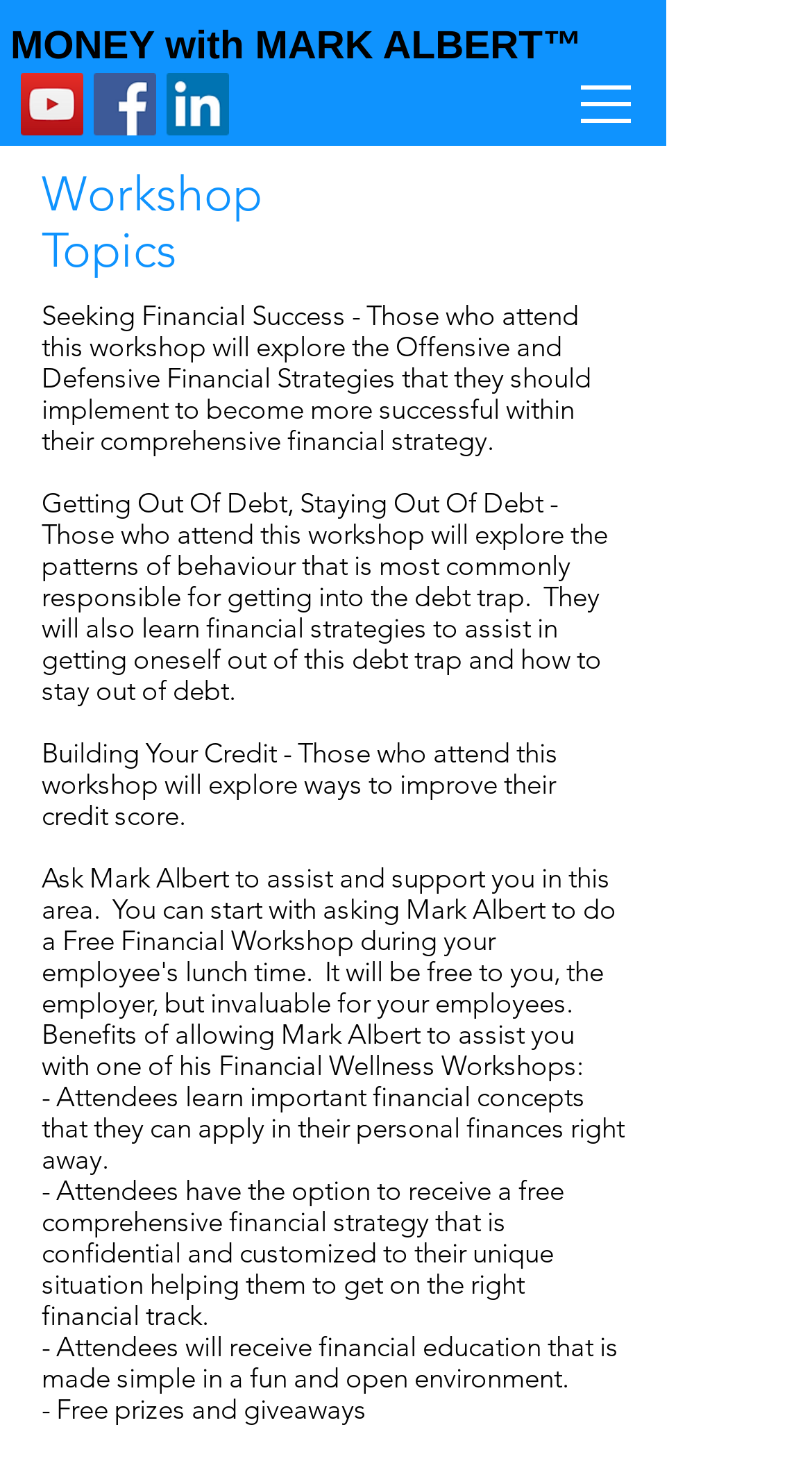Identify the coordinates of the bounding box for the element described below: "MONEY with MARK ALBERT™". Return the coordinates as four float numbers between 0 and 1: [left, top, right, bottom].

[0.013, 0.0, 0.879, 0.067]